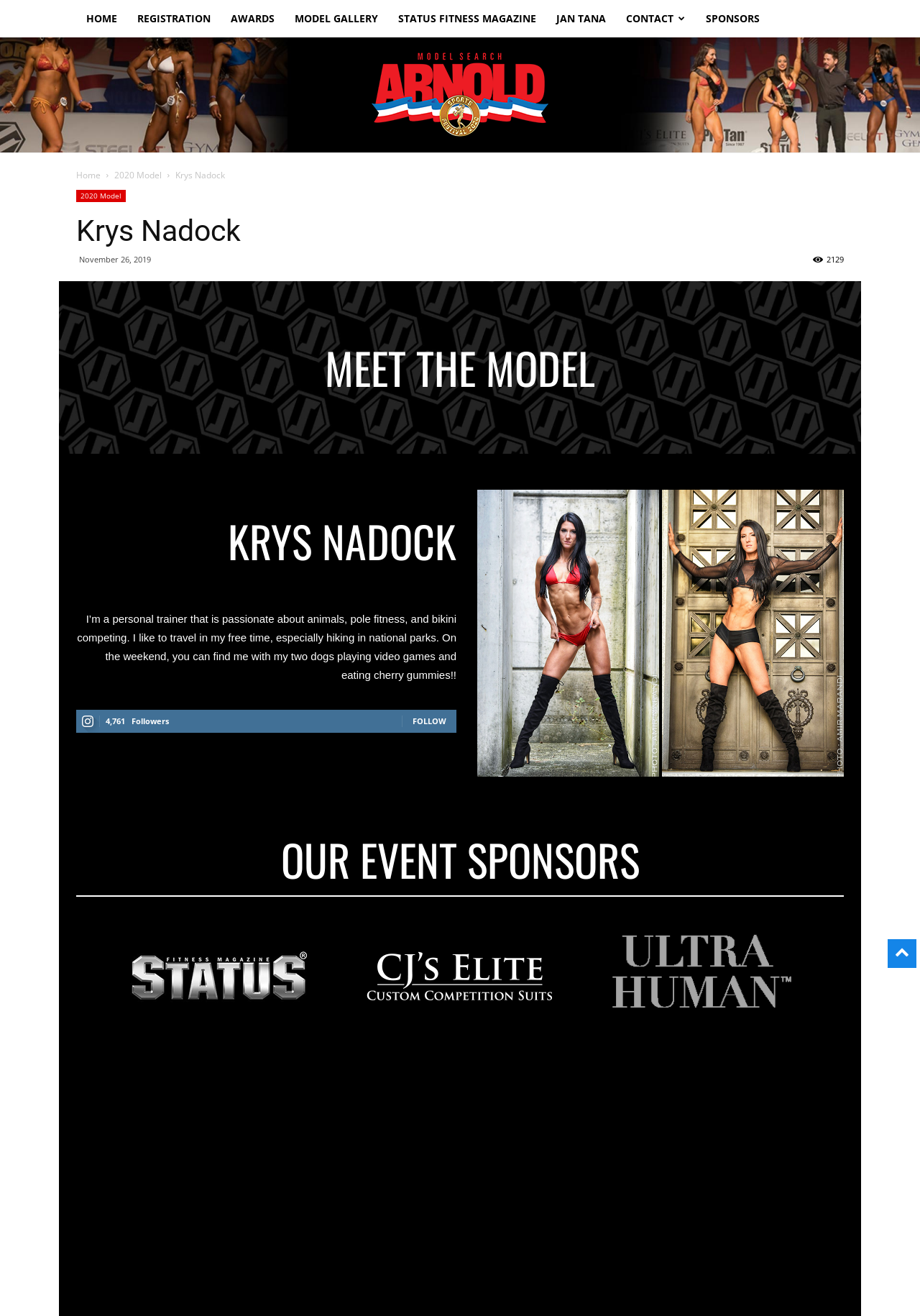What is the name of the model?
Please craft a detailed and exhaustive response to the question.

The name of the model can be found in the heading 'KRYS NADOCK' and also in the static text 'Krys Nadock' which is located at the top of the webpage.